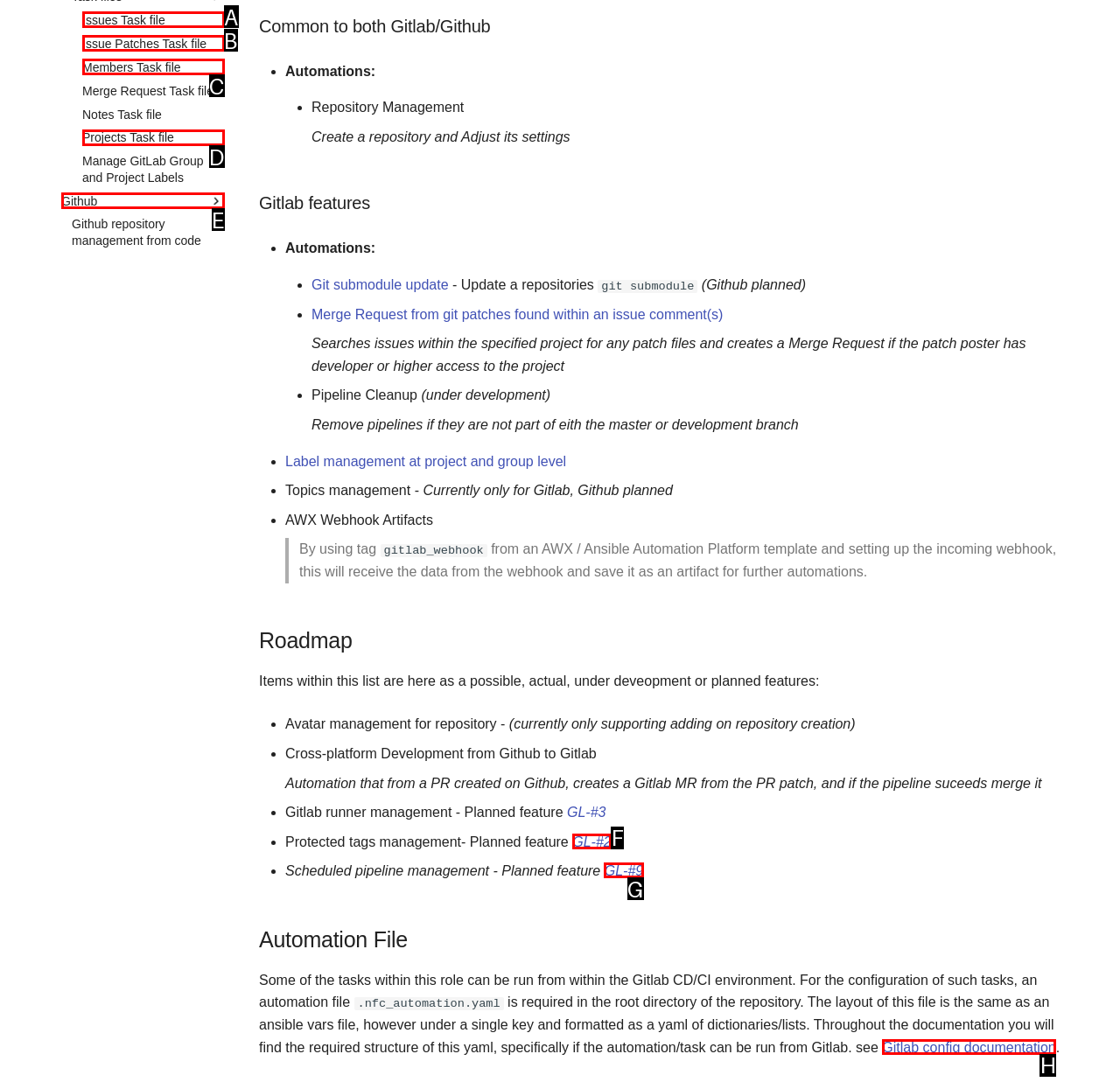From the choices provided, which HTML element best fits the description: Members Task file? Answer with the appropriate letter.

C